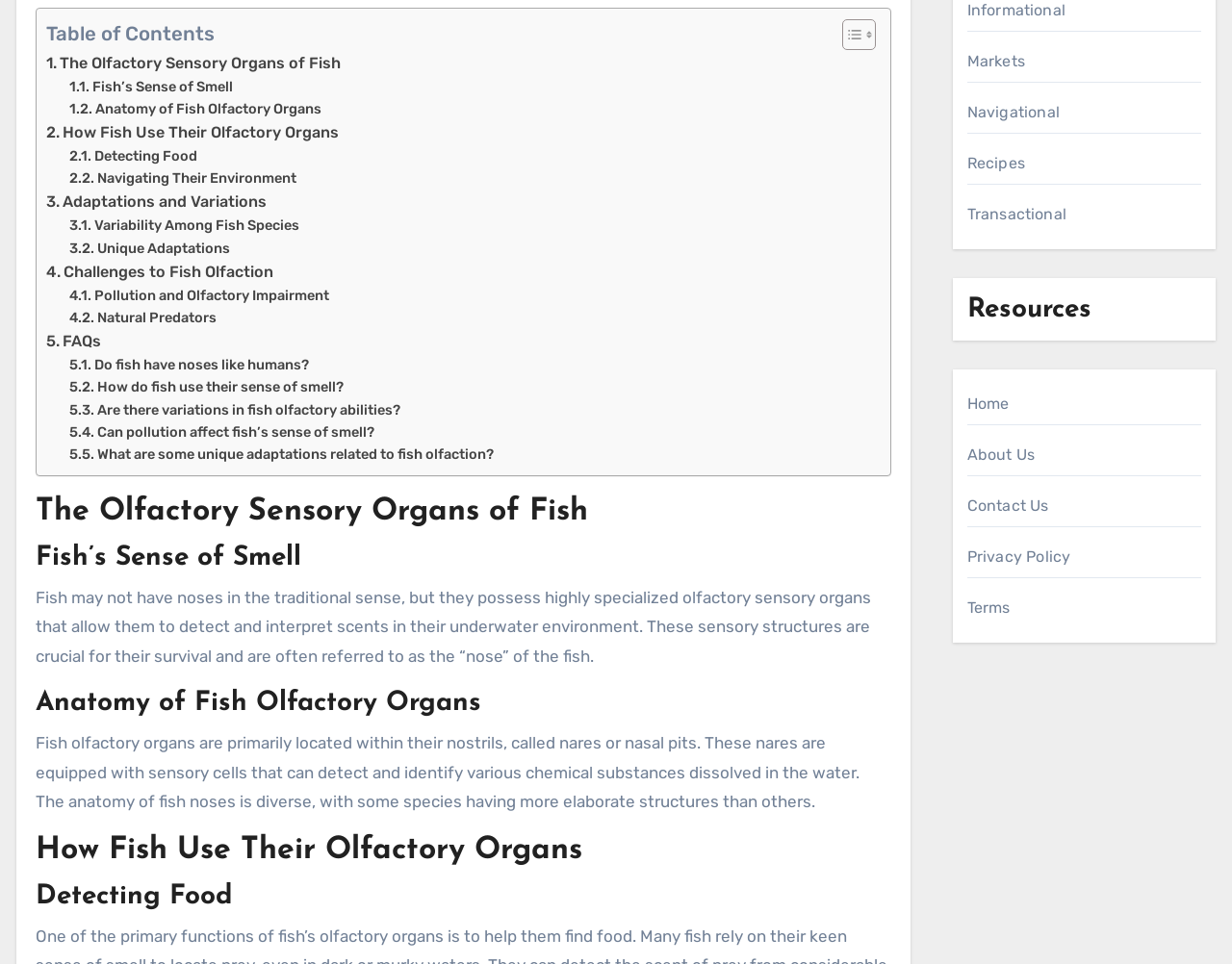Using the description "ADVERTISING", locate and provide the bounding box of the UI element.

None